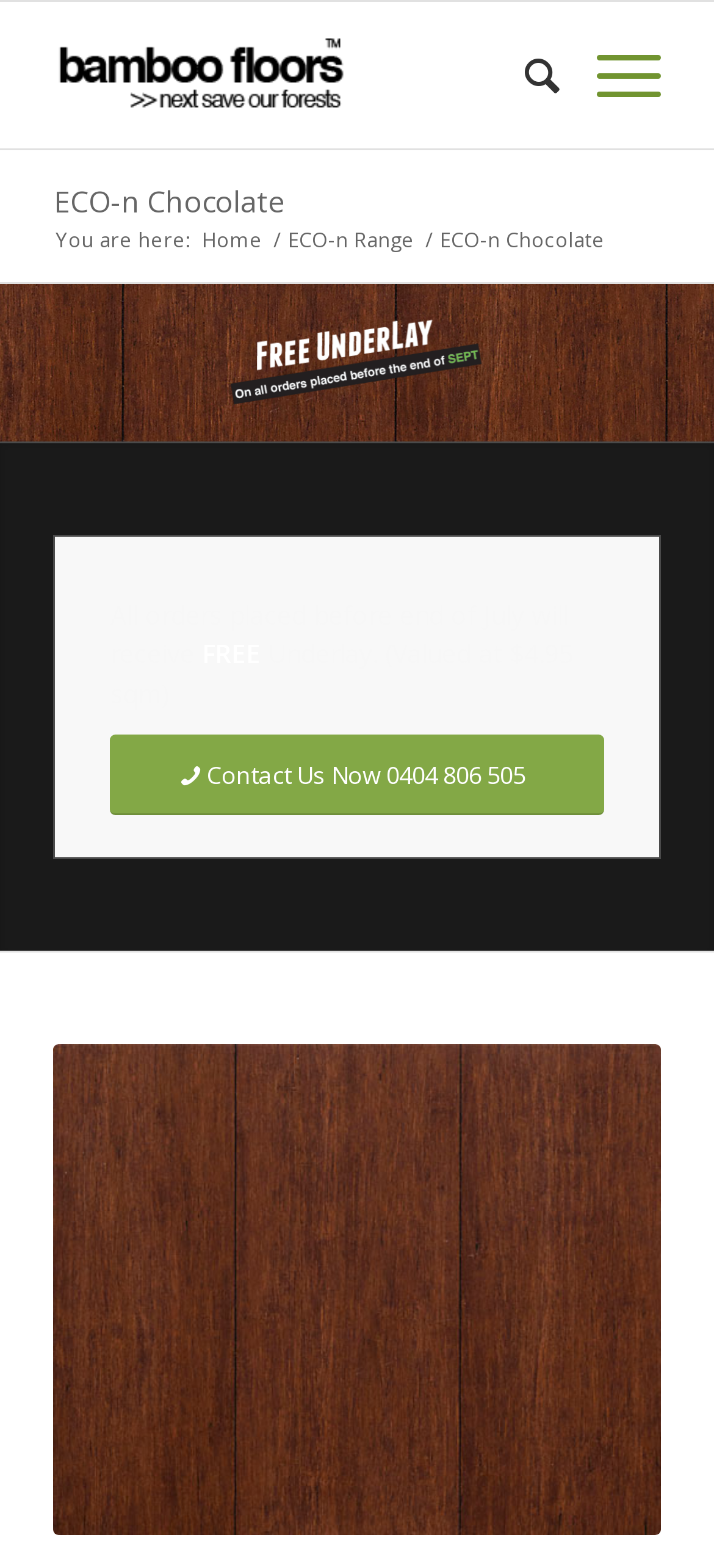Given the element description, predict the bounding box coordinates in the format (top-left x, top-left y, bottom-right x, bottom-right y), using floating point numbers between 0 and 1: alt="Bamboo Floors"

[0.075, 0.001, 0.755, 0.095]